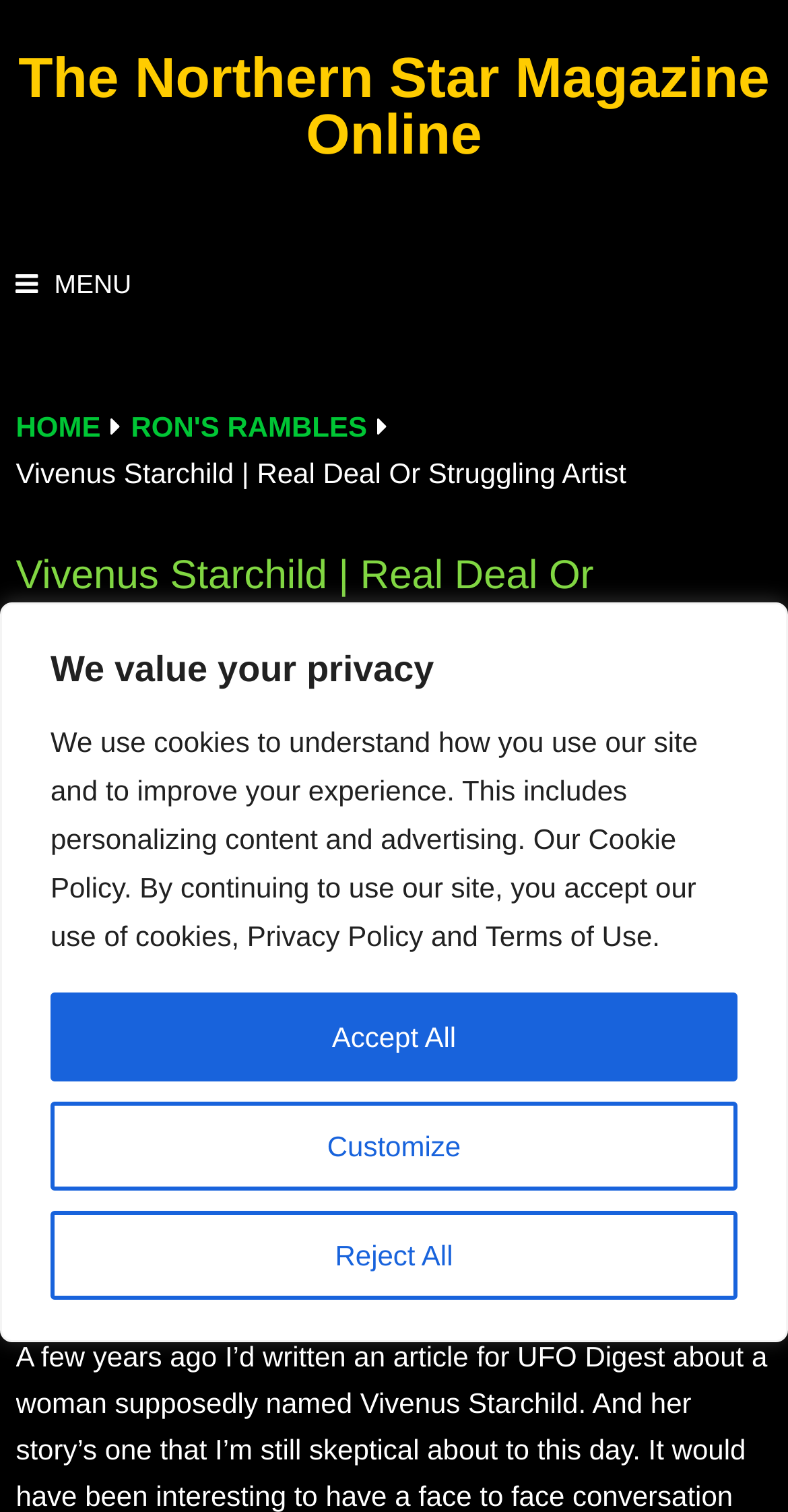Please identify the bounding box coordinates of the region to click in order to complete the task: "go to The Northern Star Magazine Online". The coordinates must be four float numbers between 0 and 1, specified as [left, top, right, bottom].

[0.02, 0.031, 0.977, 0.11]